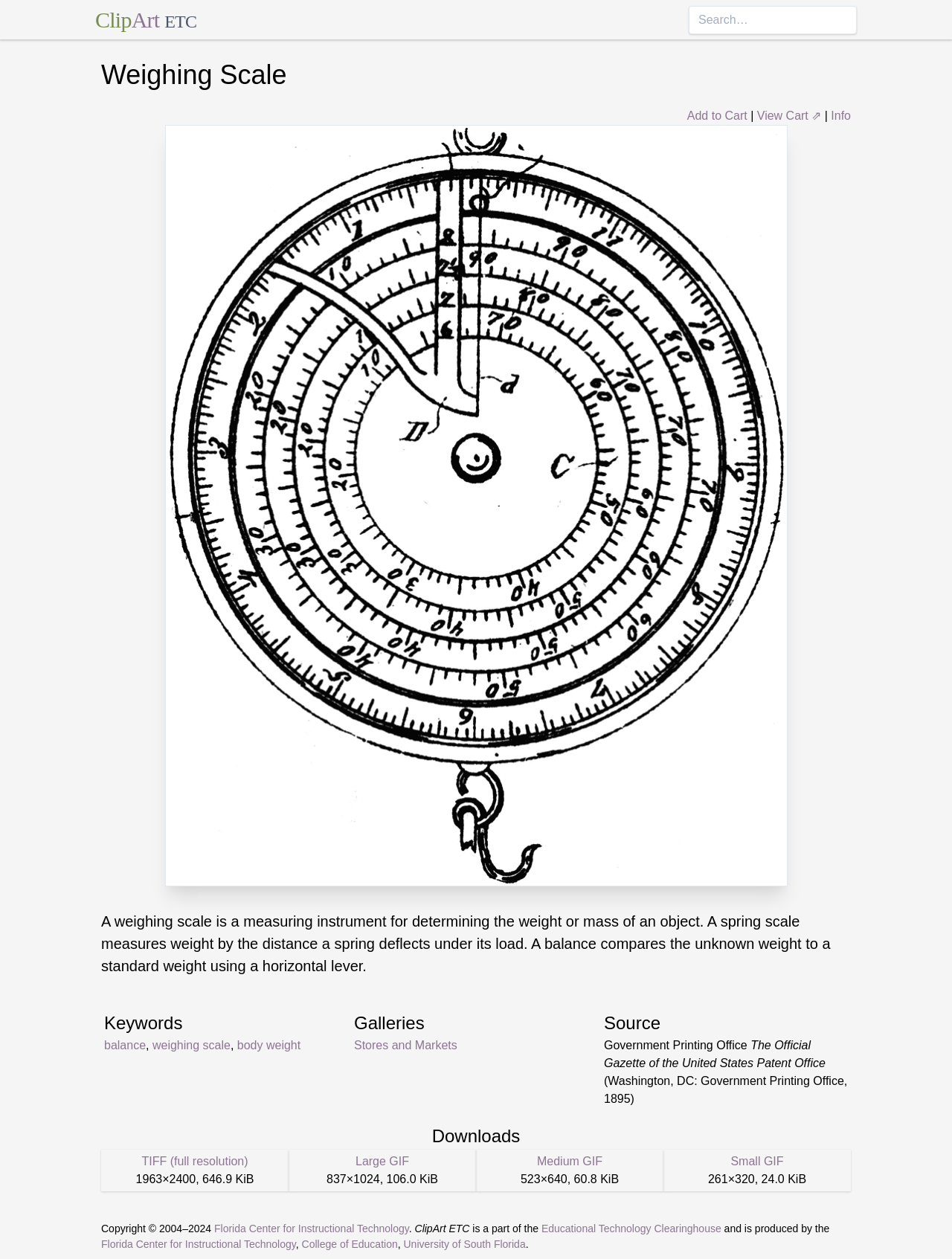Point out the bounding box coordinates of the section to click in order to follow this instruction: "Click on 'About'".

None